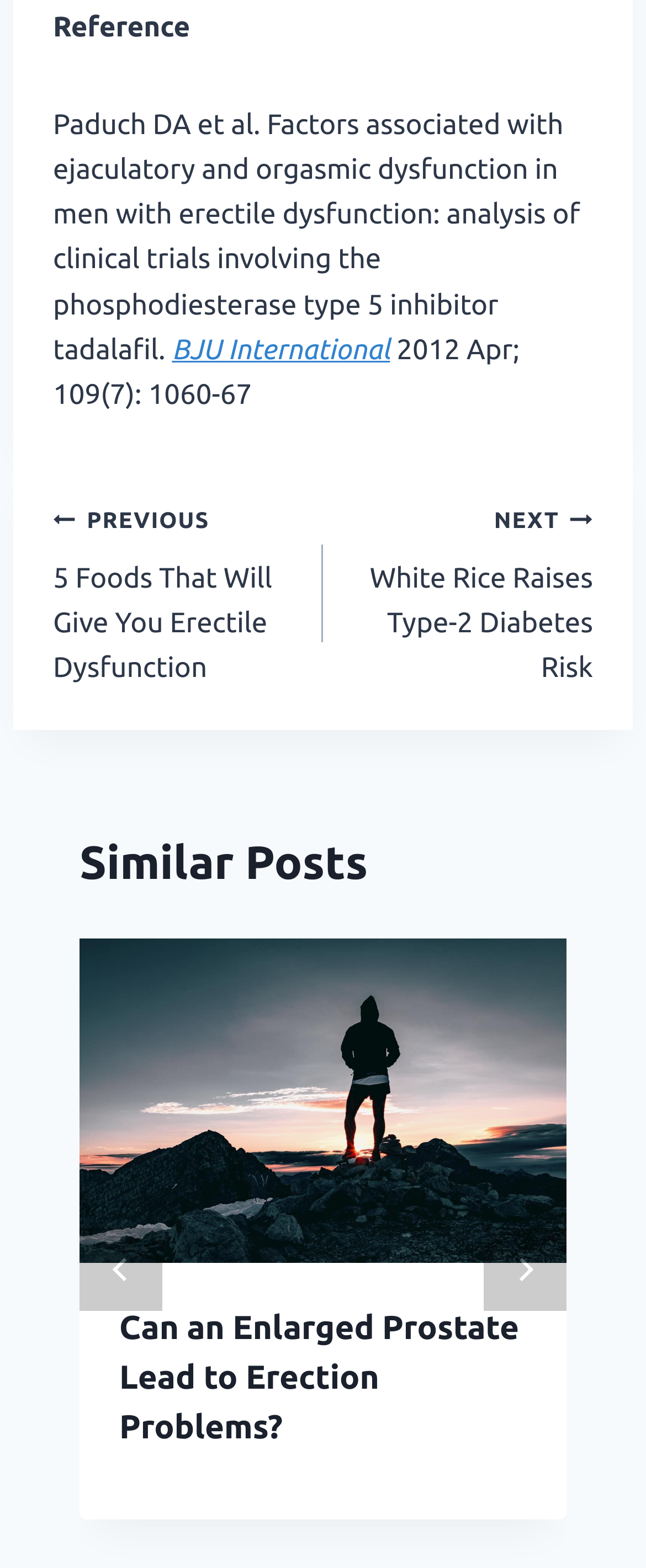Provide the bounding box coordinates, formatted as (top-left x, top-left y, bottom-right x, bottom-right y), with all values being floating point numbers between 0 and 1. Identify the bounding box of the UI element that matches the description: BJU International

[0.266, 0.213, 0.604, 0.233]